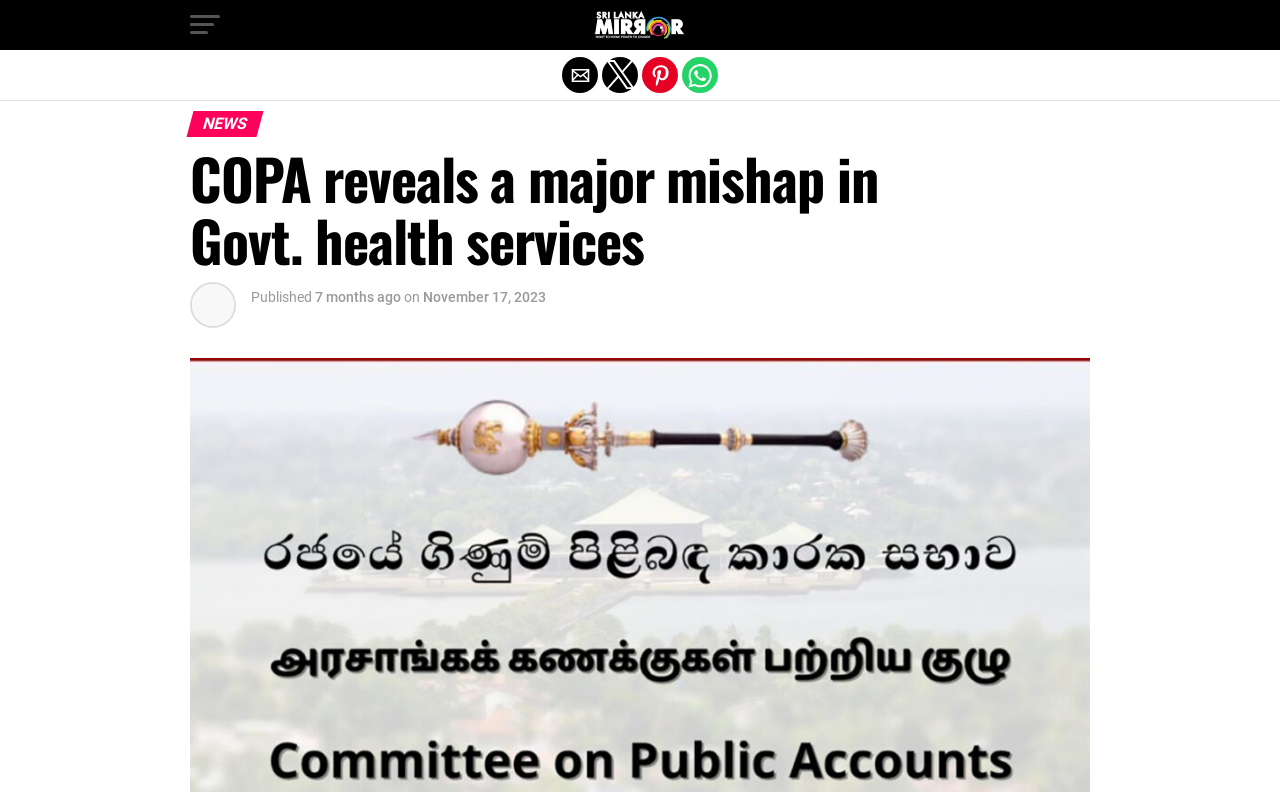Predict the bounding box of the UI element that fits this description: "aria-label="Share by pinterest"".

[0.502, 0.072, 0.53, 0.117]